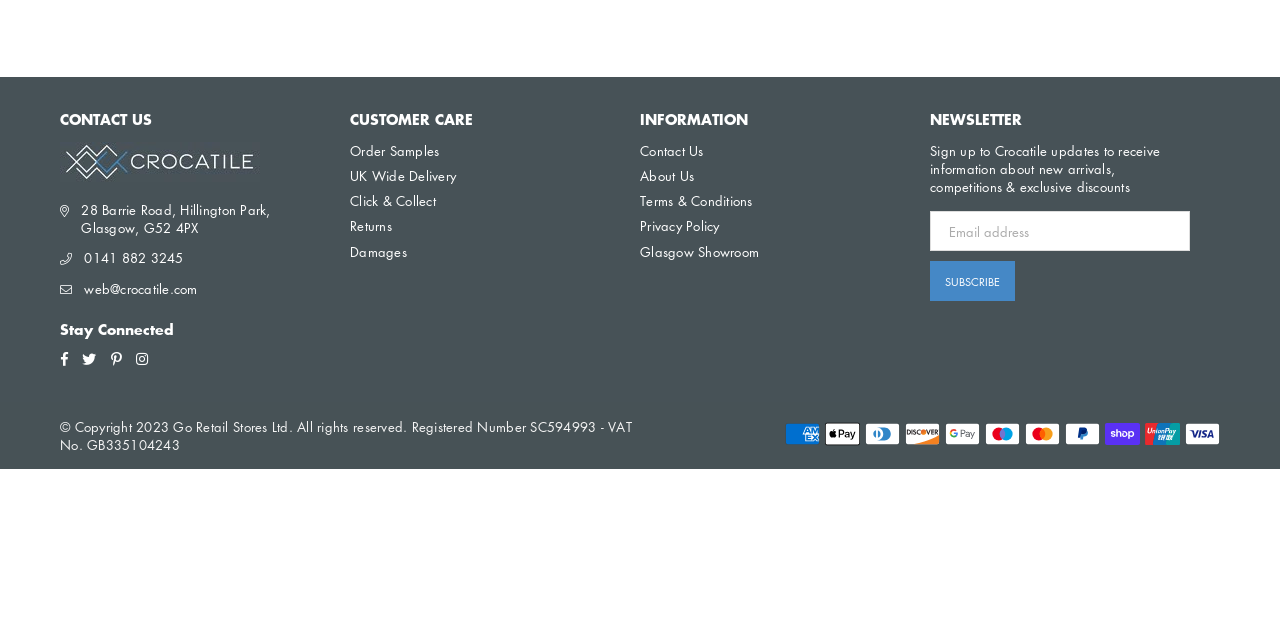From the element description UK Wide Delivery, predict the bounding box coordinates of the UI element. The coordinates must be specified in the format (top-left x, top-left y, bottom-right x, bottom-right y) and should be within the 0 to 1 range.

[0.273, 0.259, 0.356, 0.289]